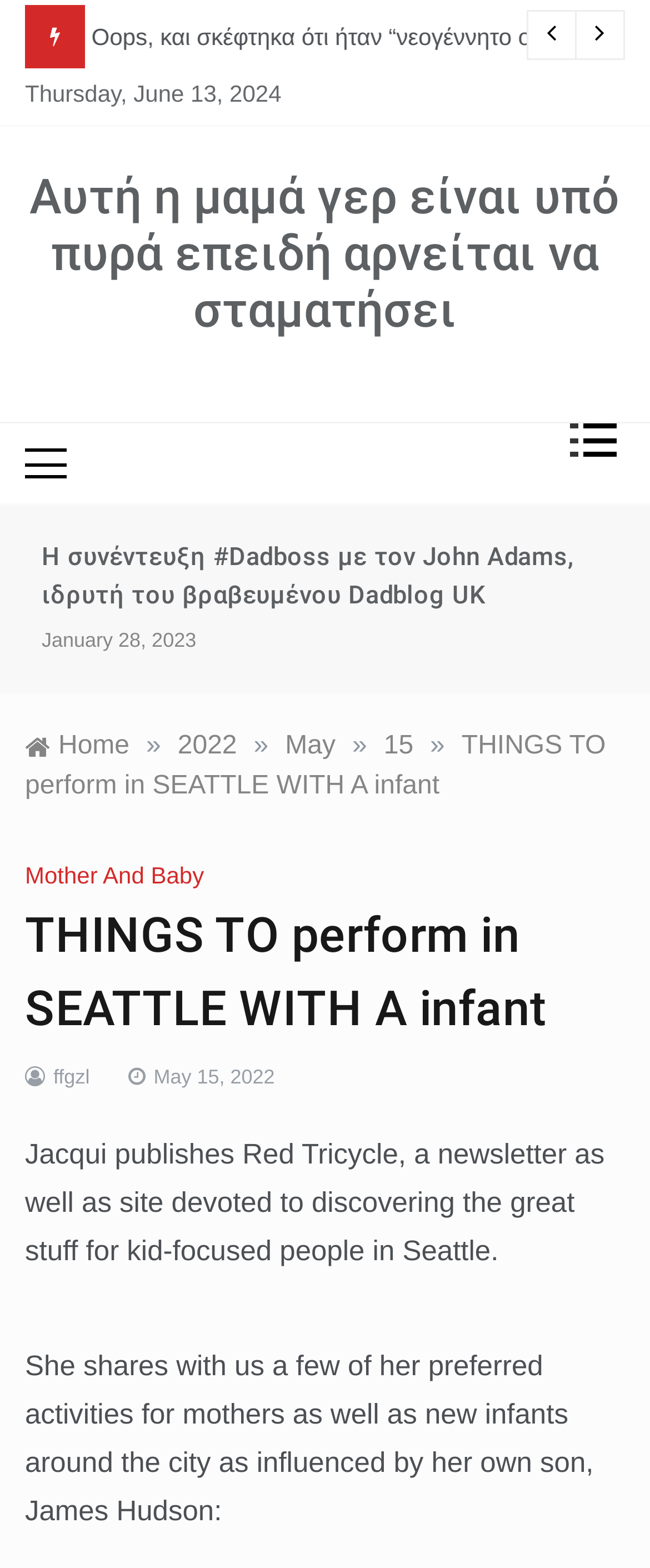Please indicate the bounding box coordinates for the clickable area to complete the following task: "Read the article title". The coordinates should be specified as four float numbers between 0 and 1, i.e., [left, top, right, bottom].

[0.046, 0.107, 0.954, 0.216]